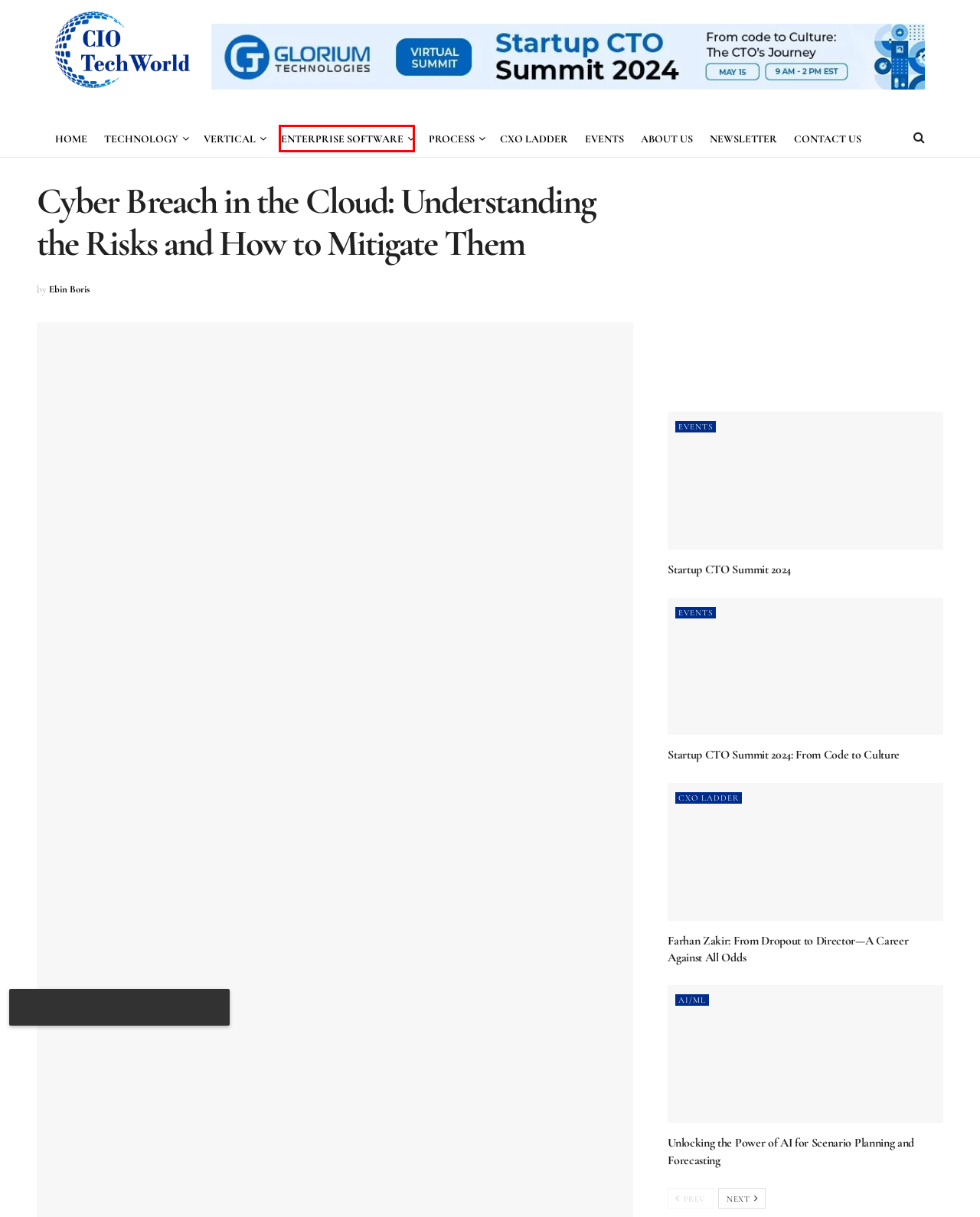Analyze the webpage screenshot with a red bounding box highlighting a UI element. Select the description that best matches the new webpage after clicking the highlighted element. Here are the options:
A. Farhan Zakir: From Dropout to Director—A Career Against All Odds
B. Enterprise Software Archives - CIO TechWorld
C. Unlocking the Power of AI for Scenario Planning and Forecasting
D. Startup CTO Summit 2024
E. CXO Ladder - CIO TechWorld
F. Vertical Archives - CIO TechWorld
G. Technology Archives - CIO TechWorld
H. Process Archives - CIO TechWorld

B